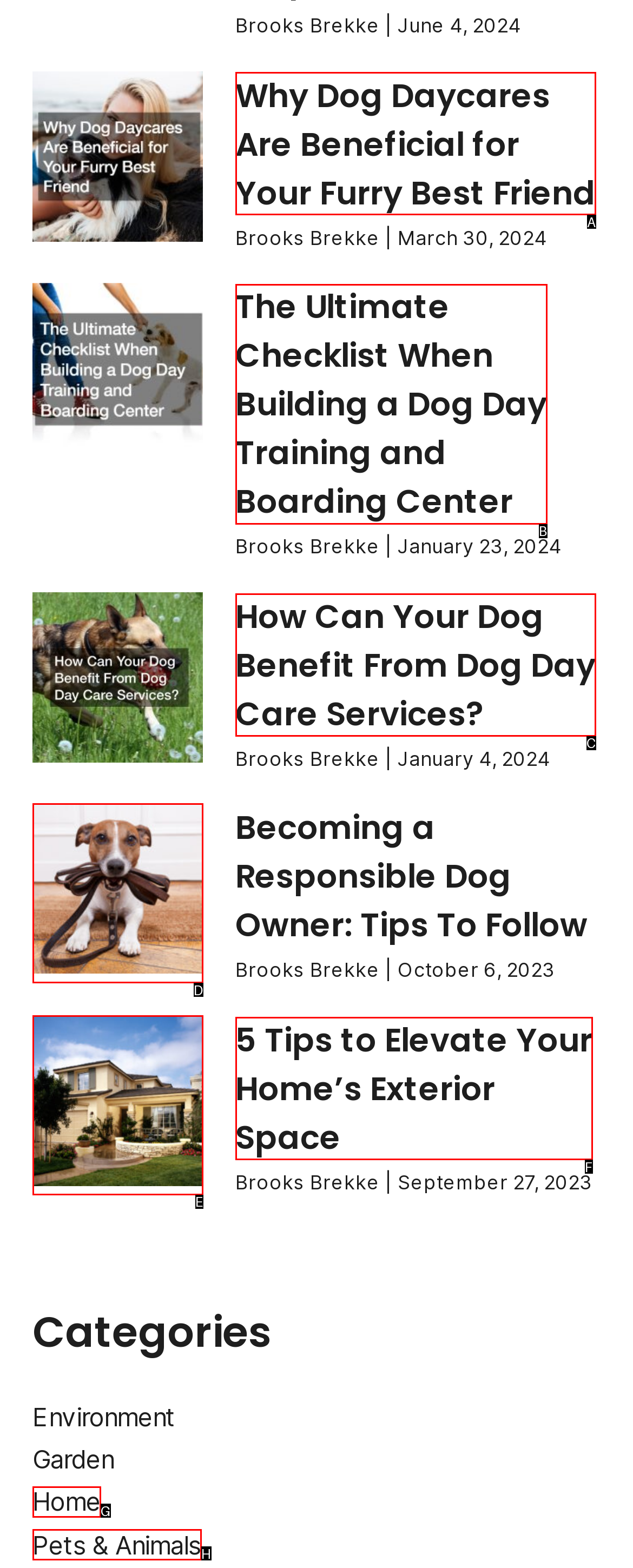Using the provided description: Pets & Animals, select the most fitting option and return its letter directly from the choices.

H